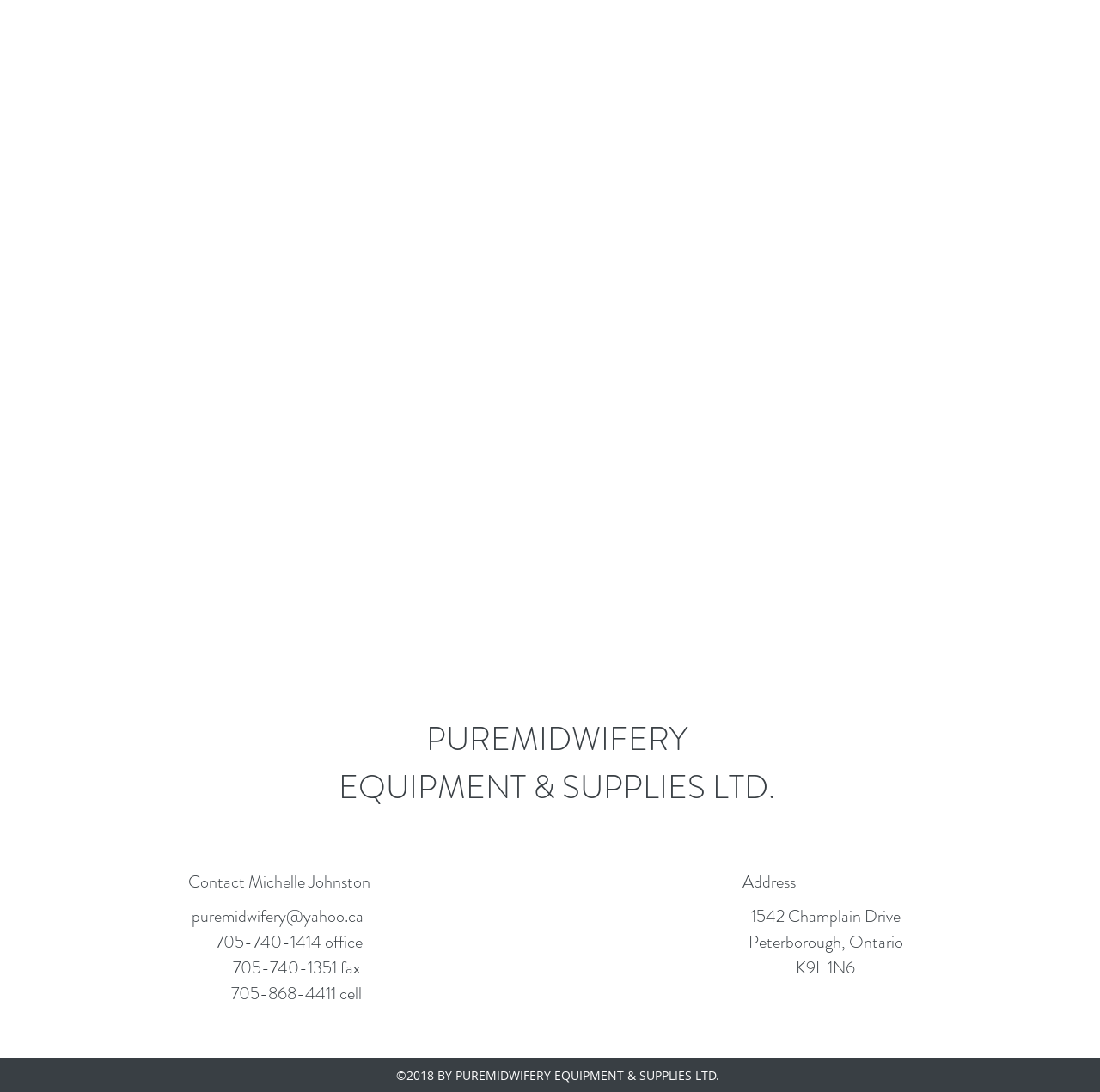Given the element description: "Rubber Bracelets", predict the bounding box coordinates of this UI element. The coordinates must be four float numbers between 0 and 1, given as [left, top, right, bottom].

None